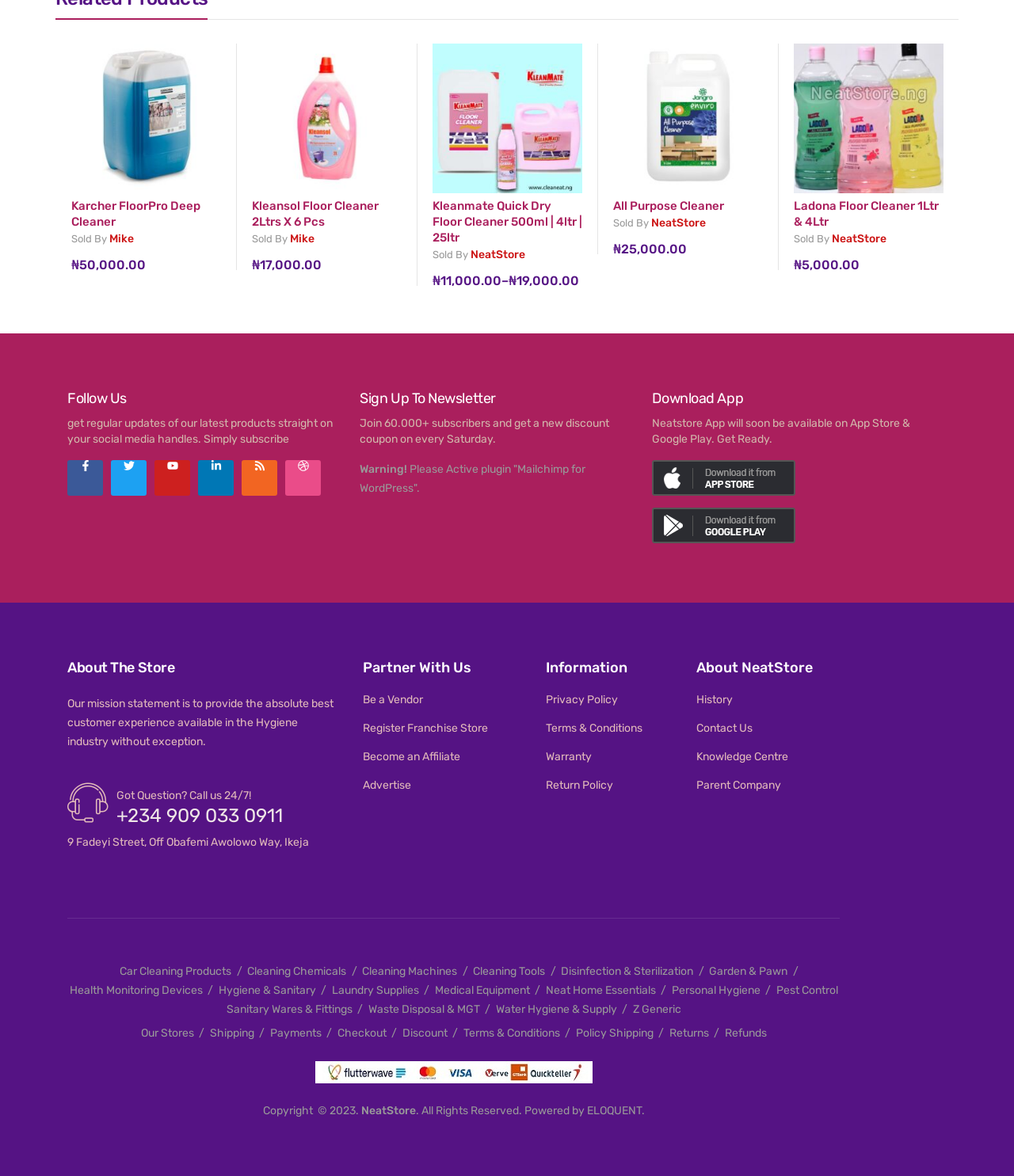Please provide the bounding box coordinates for the element that needs to be clicked to perform the instruction: "Click the 'Home' link at the top". The coordinates must consist of four float numbers between 0 and 1, formatted as [left, top, right, bottom].

None